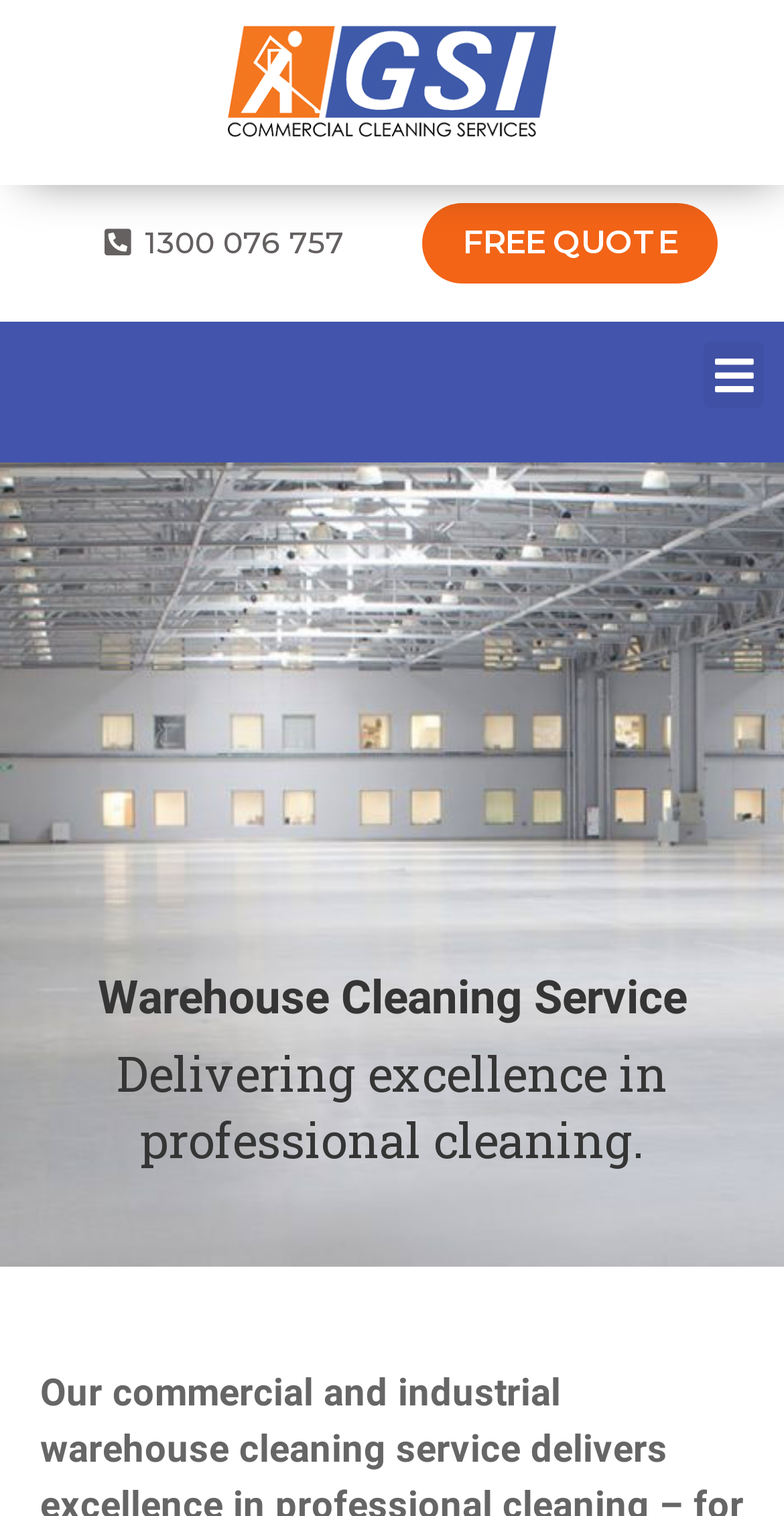What is the purpose of the 'FREE QUOTE' button?
Please provide a single word or phrase as the answer based on the screenshot.

To get a free quote